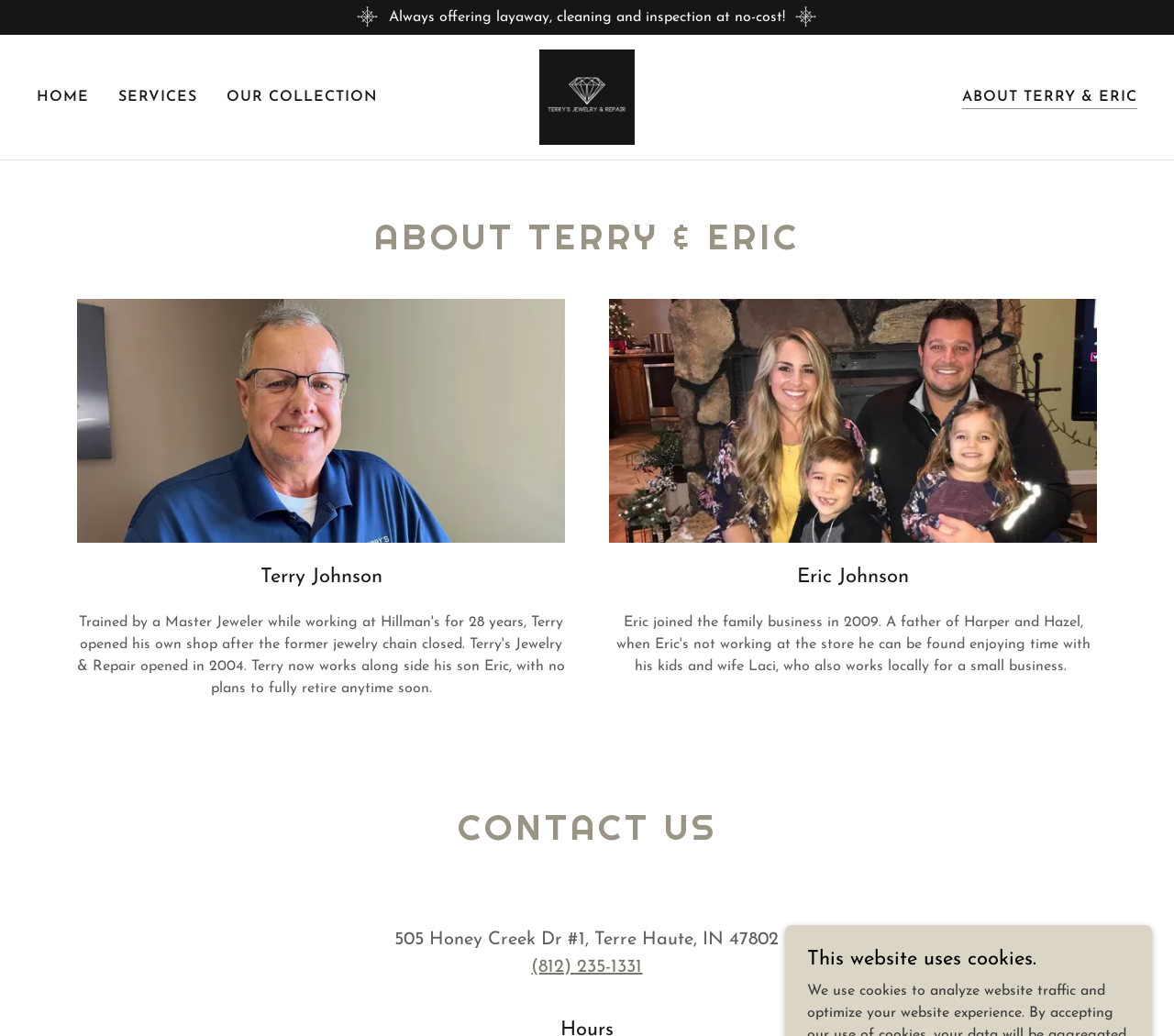Give a complete and precise description of the webpage's appearance.

This webpage is about Terry & Eric, featuring custom pieces, new sales, repairs, and more. At the top, there is a main section with two small images on the left and right sides, respectively. Below these images, there is a text stating "Always offering layaway, cleaning and inspection at no-cost!".

The navigation menu is located above the main content, with five links: "HOME", "SERVICES", "OUR COLLECTION", "Terry's Jewelry & Repair", and "ABOUT TERRY & ERIC". The "Terry's Jewelry & Repair" link has a popup menu and is accompanied by a small image.

The main content is divided into three sections. The first section has a heading "ABOUT TERRY & ERIC" and features a large image. The second section has two subheadings, "Terry Johnson" and "Eric Johnson", each accompanied by a large image. The third section has a heading "CONTACT US" and displays the address "505 Honey Creek Dr #1, Terre Haute, IN 47802" and a phone number "(812) 235-1331" as a link.

At the very bottom of the page, there is a notice stating "This website uses cookies."